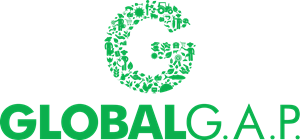What is the purpose of GLOBAL.G.A.P.?
Refer to the image and offer an in-depth and detailed answer to the question.

The logo reflects the organization's role in promoting good agricultural practices worldwide, aligning with their mission to enhance market access for farmers while prioritizing environmental sustainability.